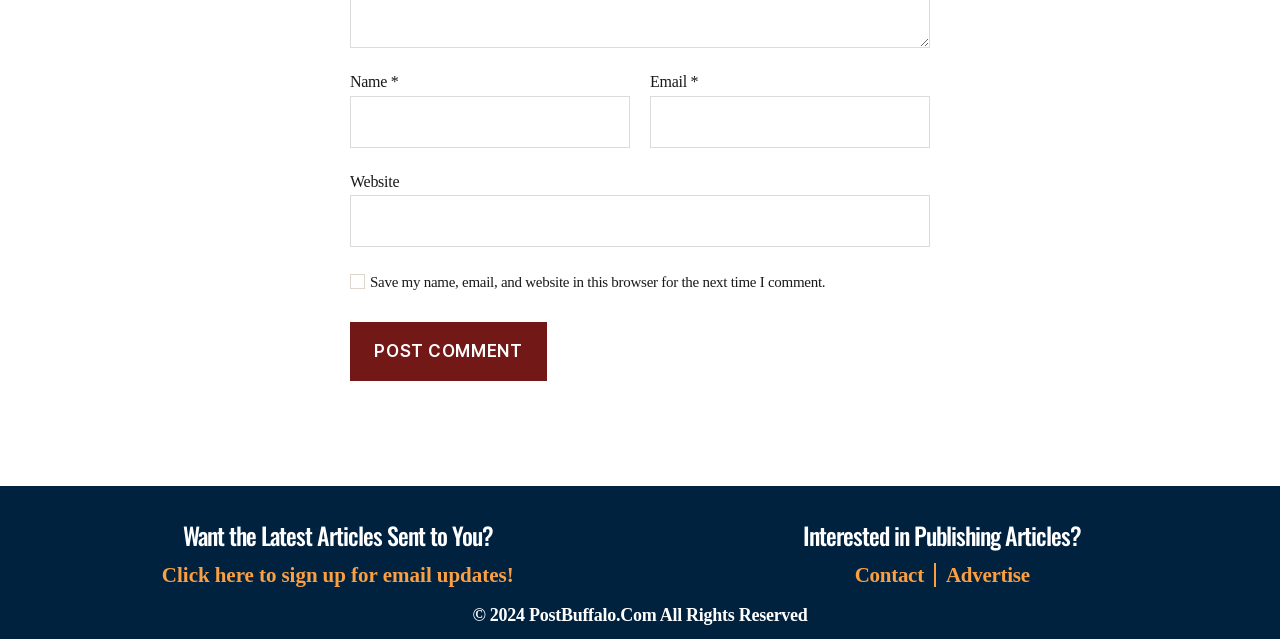Based on the image, provide a detailed response to the question:
What is the topic of the heading?

The heading is located in the middle of the page and has a label 'Interested in Publishing Articles?' which suggests that it is related to publishing articles.